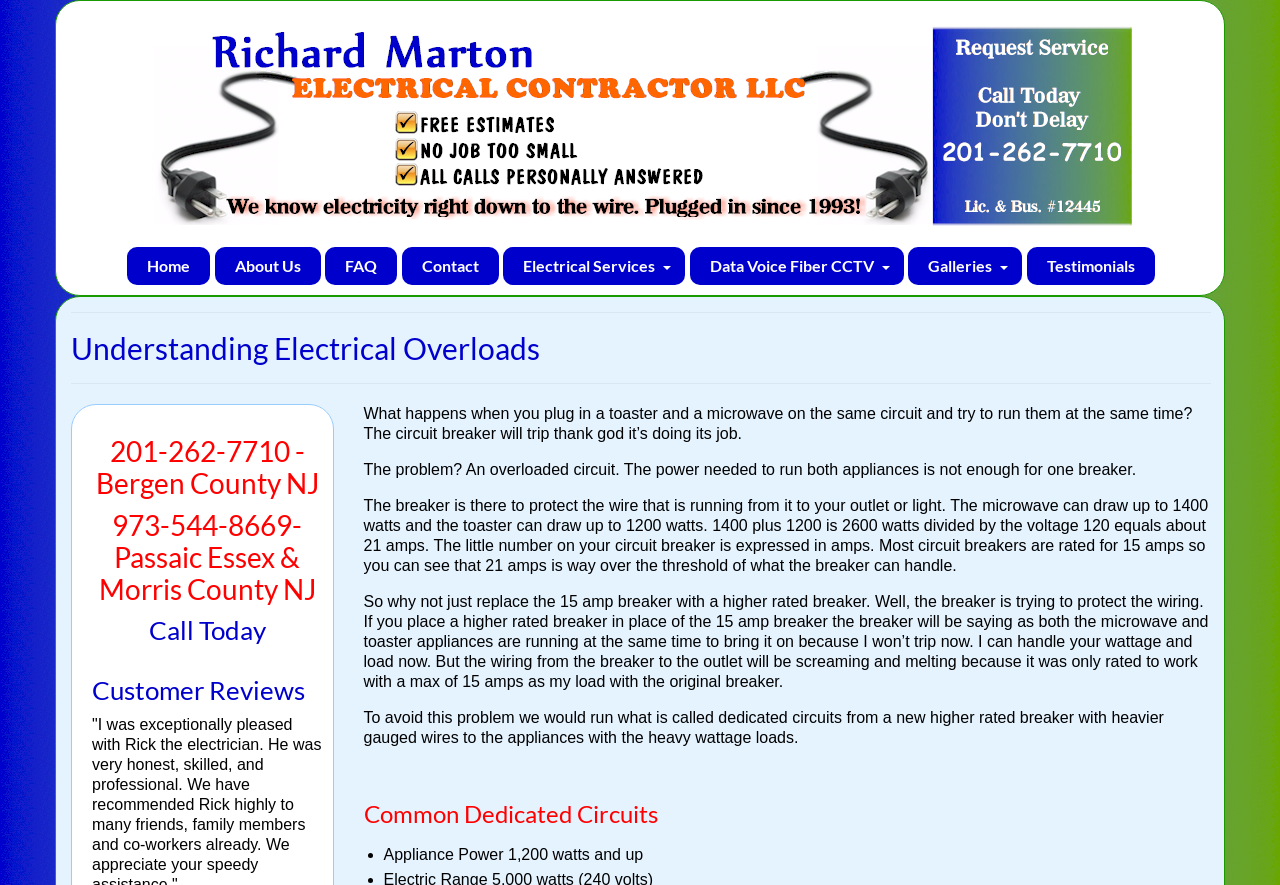Provide a thorough and detailed response to the question by examining the image: 
What is the main topic of this webpage?

The main topic of this webpage is 'Electrical Overloads' because the heading 'Understanding Electrical Overloads' is prominently displayed at the top of the page, and the content below it explains the concept of electrical overloads and how to avoid them.